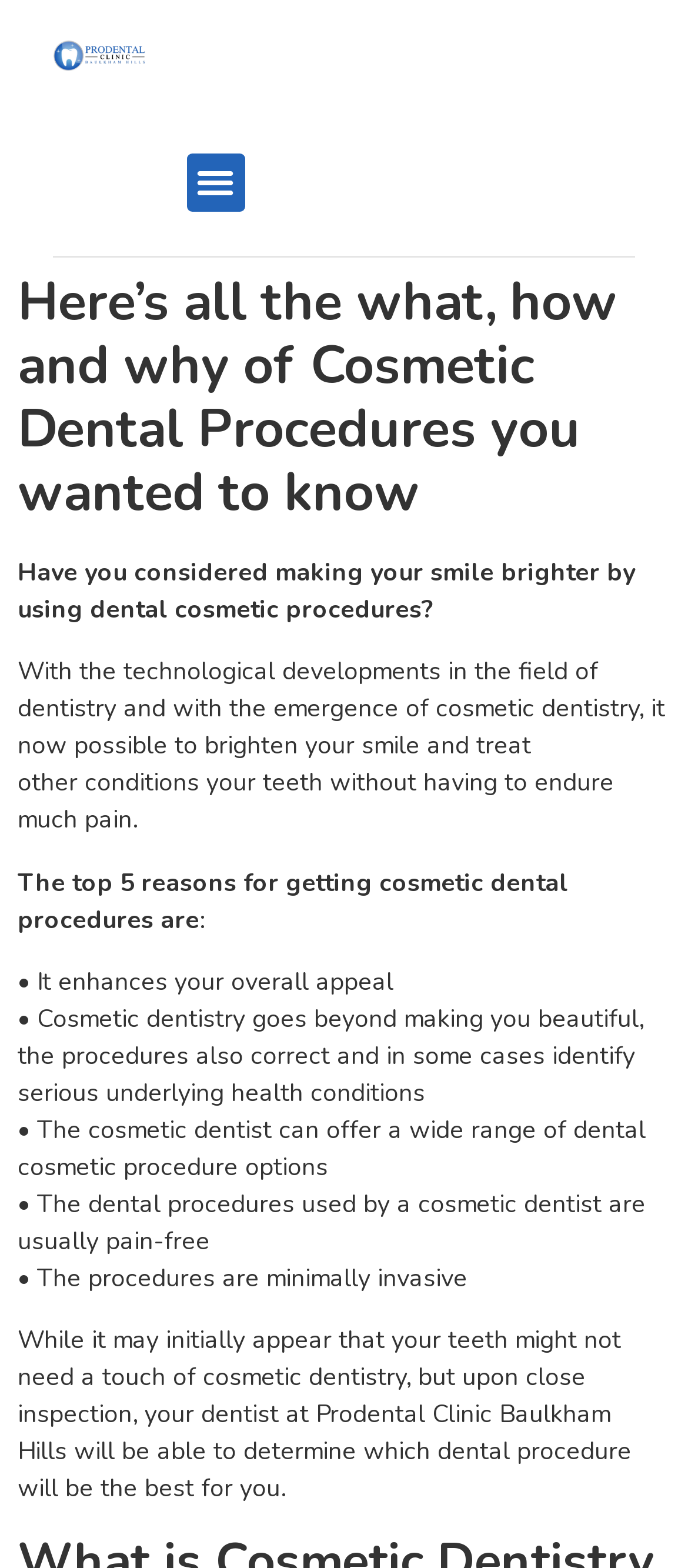What is the purpose of cosmetic dentistry beyond making you beautiful?
Please provide a detailed answer to the question.

According to the webpage, cosmetic dentistry goes beyond making you beautiful, it also corrects and in some cases identifies serious underlying health conditions.